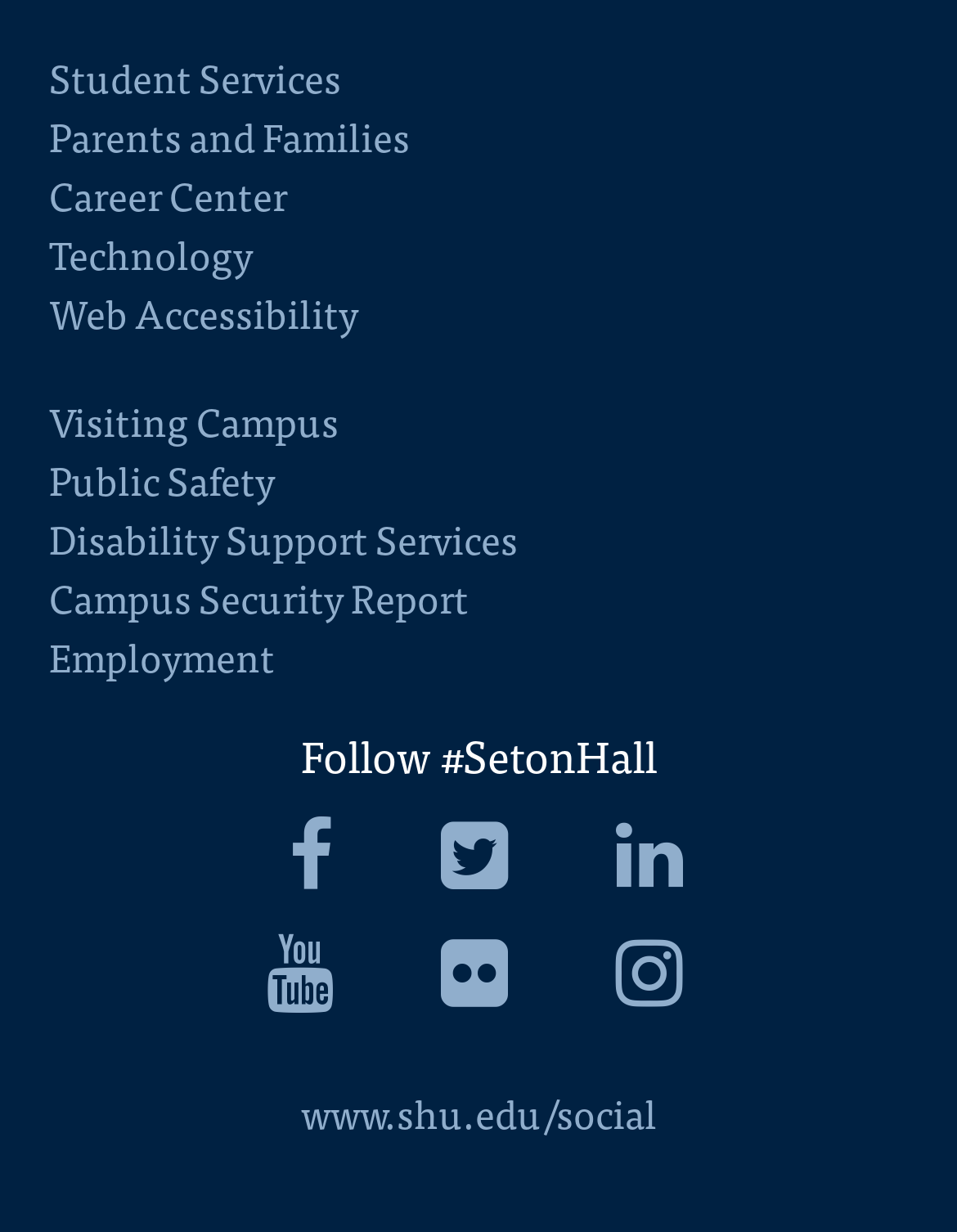Identify the bounding box coordinates for the element that needs to be clicked to fulfill this instruction: "Follow Seton Hall University on Facebook". Provide the coordinates in the format of four float numbers between 0 and 1: [left, top, right, bottom].

[0.051, 0.648, 0.347, 0.743]